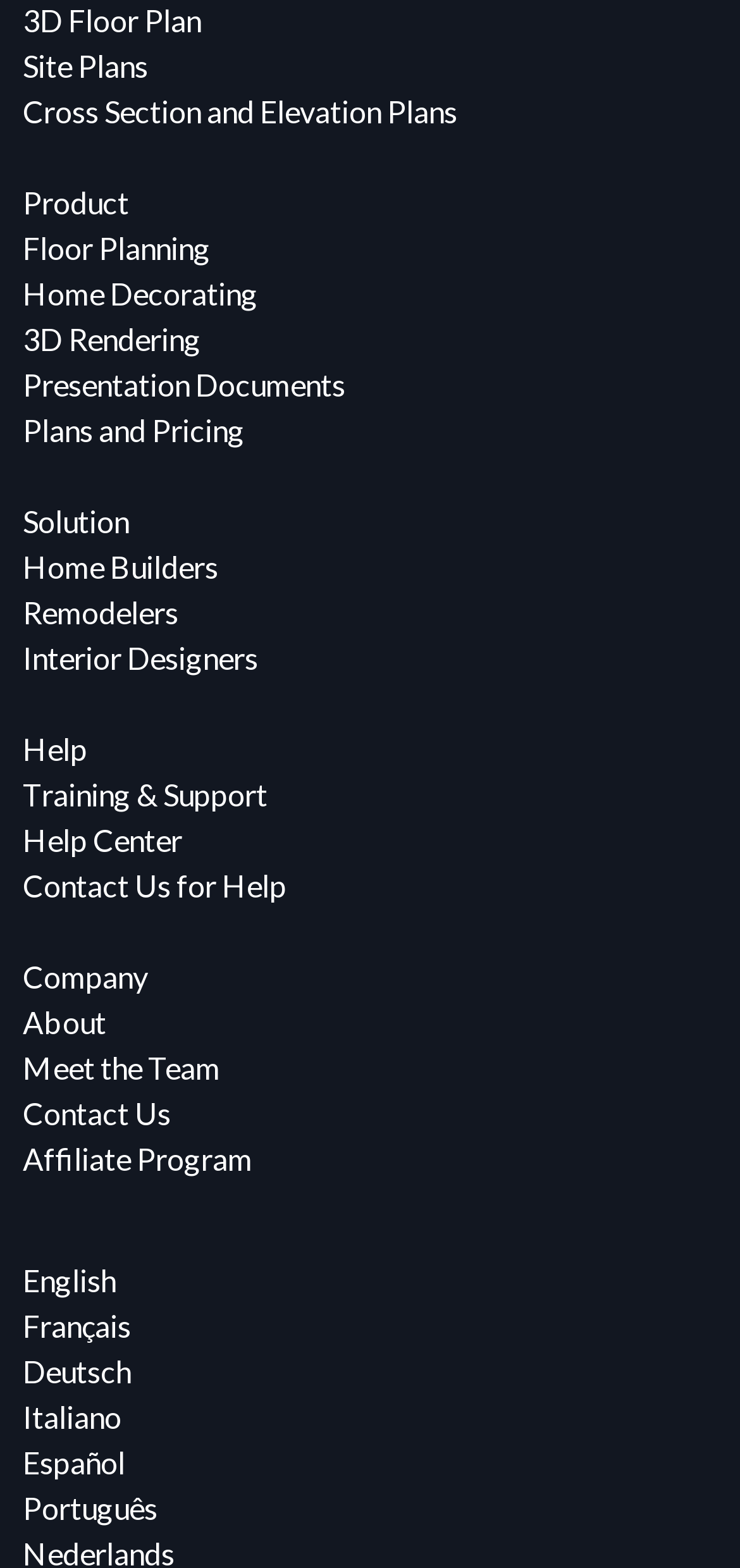Answer with a single word or phrase: 
What is the first type of plan mentioned?

3D Floor Plan